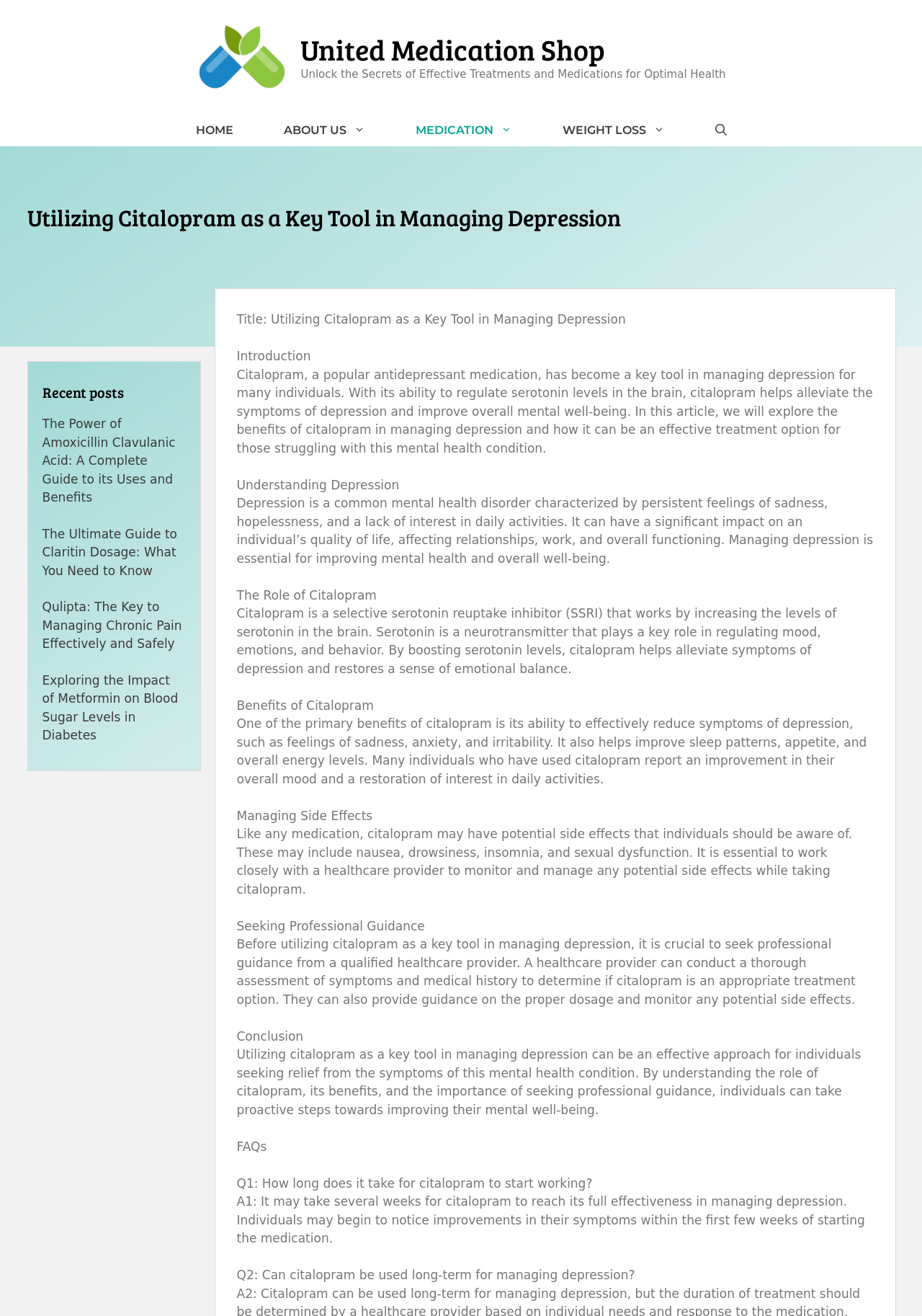Provide the bounding box coordinates of the area you need to click to execute the following instruction: "Click the 'The Power of Amoxicillin Clavulanic Acid: A Complete Guide to its Uses and Benefits' link".

[0.046, 0.317, 0.19, 0.384]